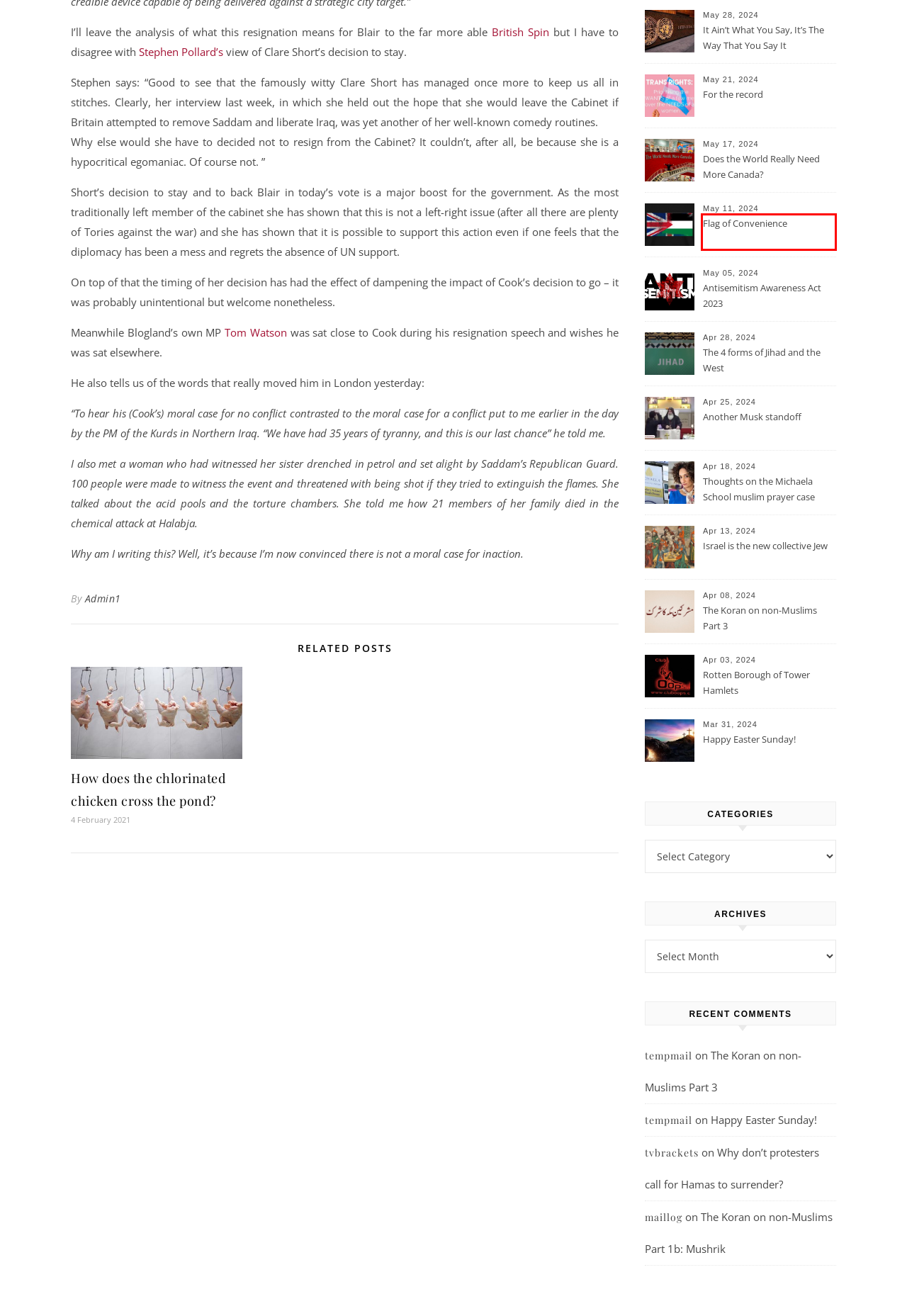You have a screenshot of a webpage with a red rectangle bounding box around an element. Identify the best matching webpage description for the new page that appears after clicking the element in the bounding box. The descriptions are:
A. Flag of Convenience – Harry's Place
B. Does the World Really Need More Canada? – Harry's Place
C. Rotten Borough of Tower Hamlets – Harry's Place
D. The 4 forms of Jihad and the West – Harry's Place
E. Maillog - 100% Free Temporary Disposable Email Address Create
F. Thoughts on the Michaela School  muslim prayer  case – Harry's Place
G. Happy Easter Sunday! – Harry's Place
H. Why don’t protesters call for Hamas to surrender? – Harry's Place

A